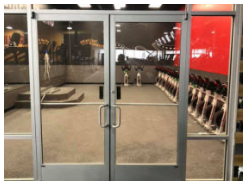What type of floor is in the gym?
Please answer using one word or phrase, based on the screenshot.

Carpeted